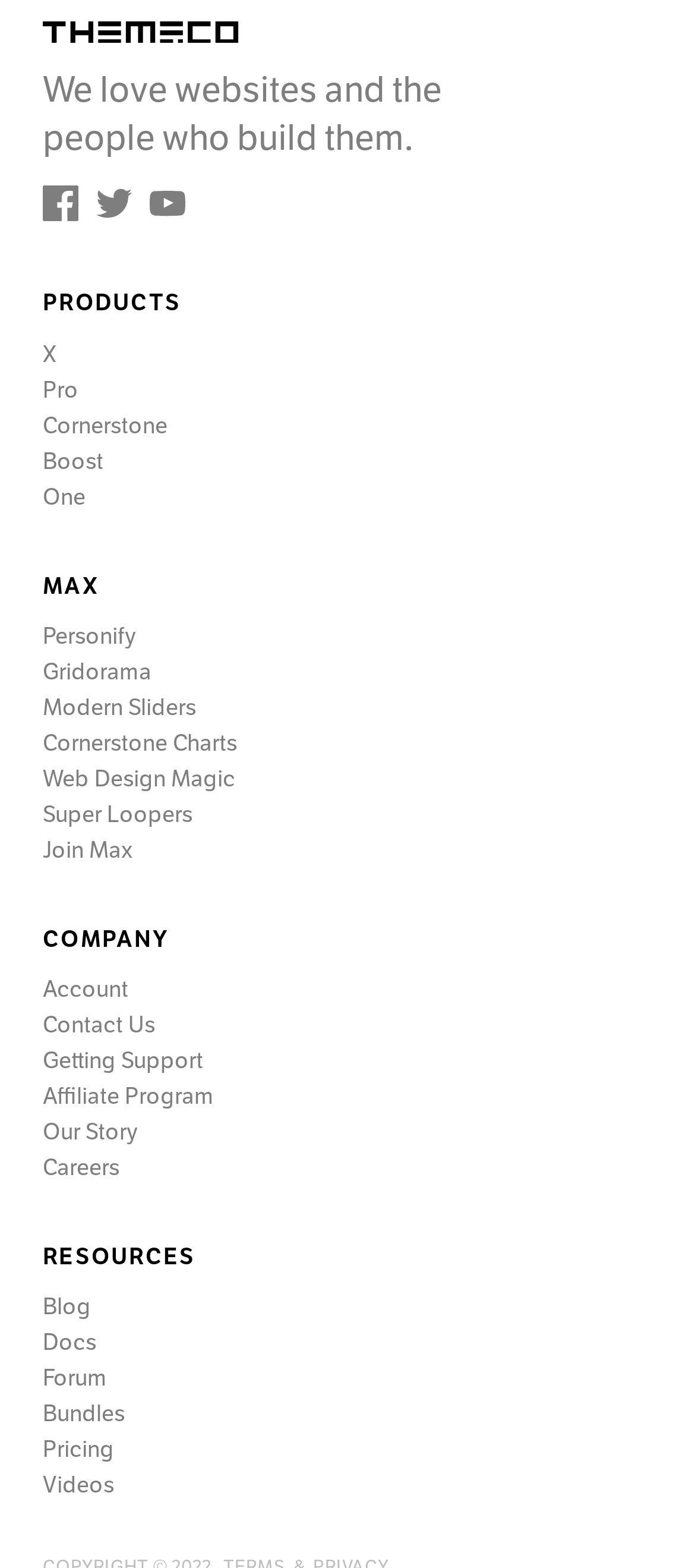Give a concise answer using only one word or phrase for this question:
How many categories are there in the webpage?

3